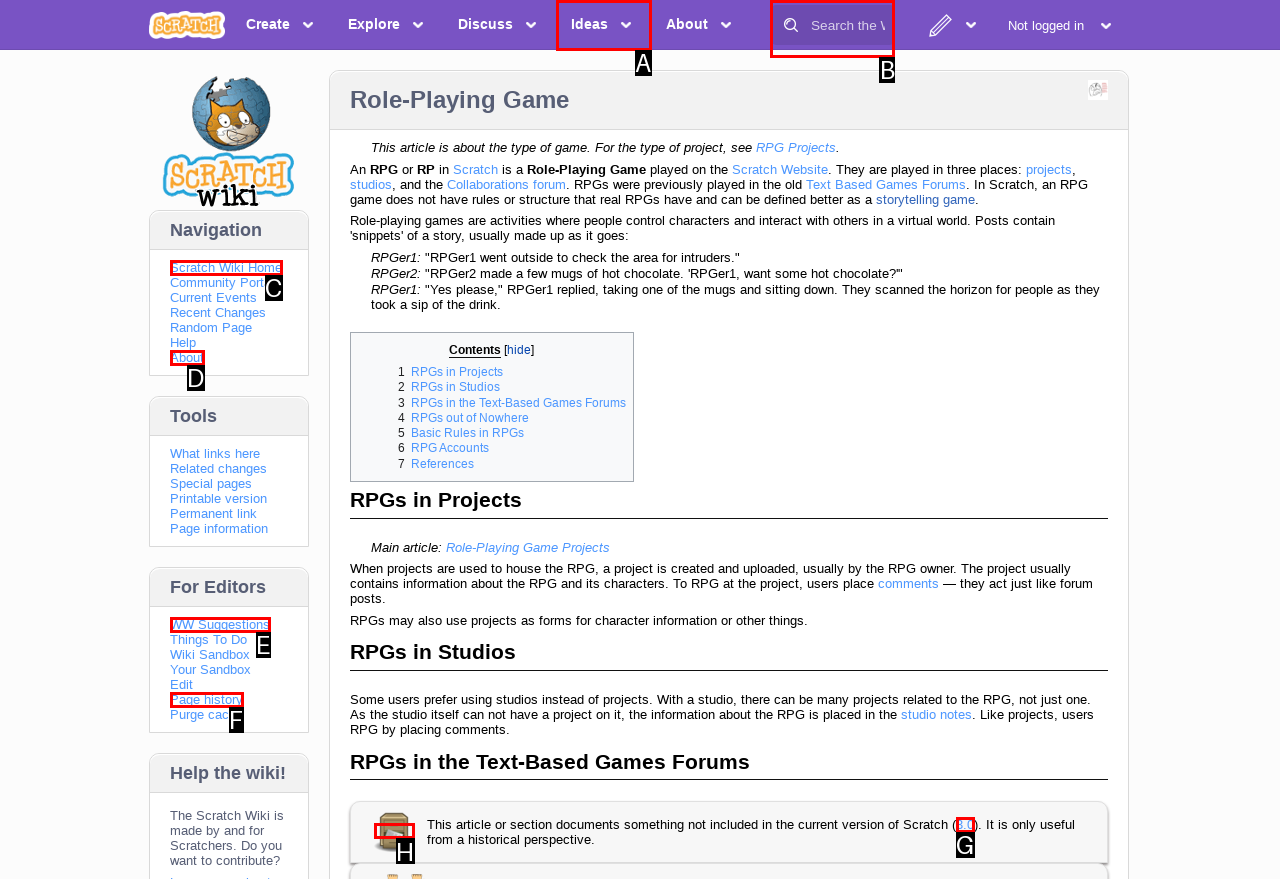To perform the task "Search the Wiki", which UI element's letter should you select? Provide the letter directly.

B